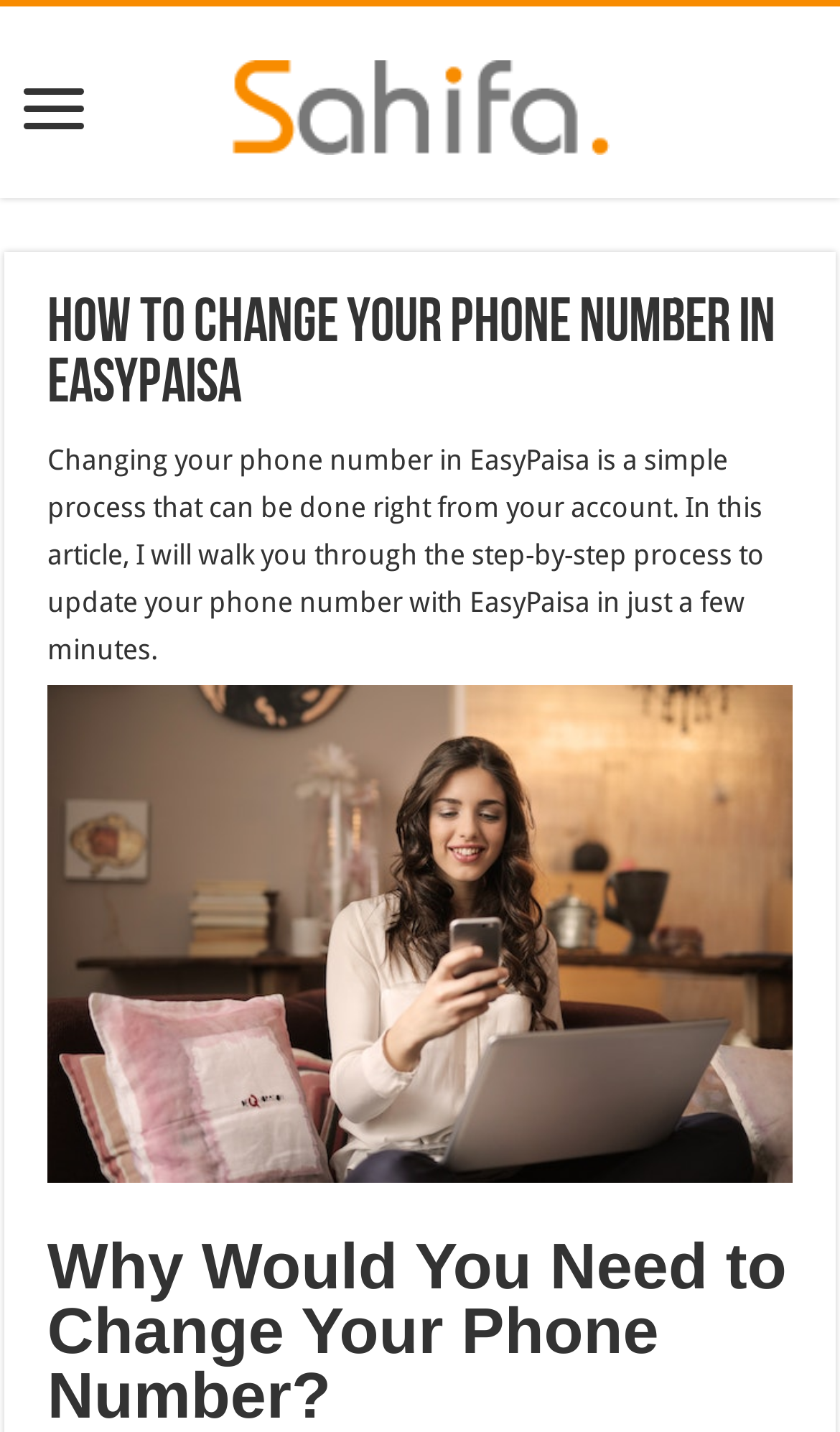Provide an in-depth caption for the elements present on the webpage.

The webpage is an article titled "How to Change Your Phone Number in EasyPaisa" by Claire Or Me. At the top left corner, there is a link with no text, and next to it, a heading with the author's name, "Claire Or Me", which is also a link. Below the author's name, there is an image with the same name. 

The main title of the article, "How to Change Your Phone Number in EasyPaisa", is located below the author's information, taking up most of the width of the page. 

Following the title, there is a paragraph of text that summarizes the article, explaining that changing one's phone number in EasyPaisa is a simple process that can be done from one's account. 

Further down the page, there is a subheading titled "Why Would You Need to Change Your Phone Number?", which is positioned near the bottom of the page.